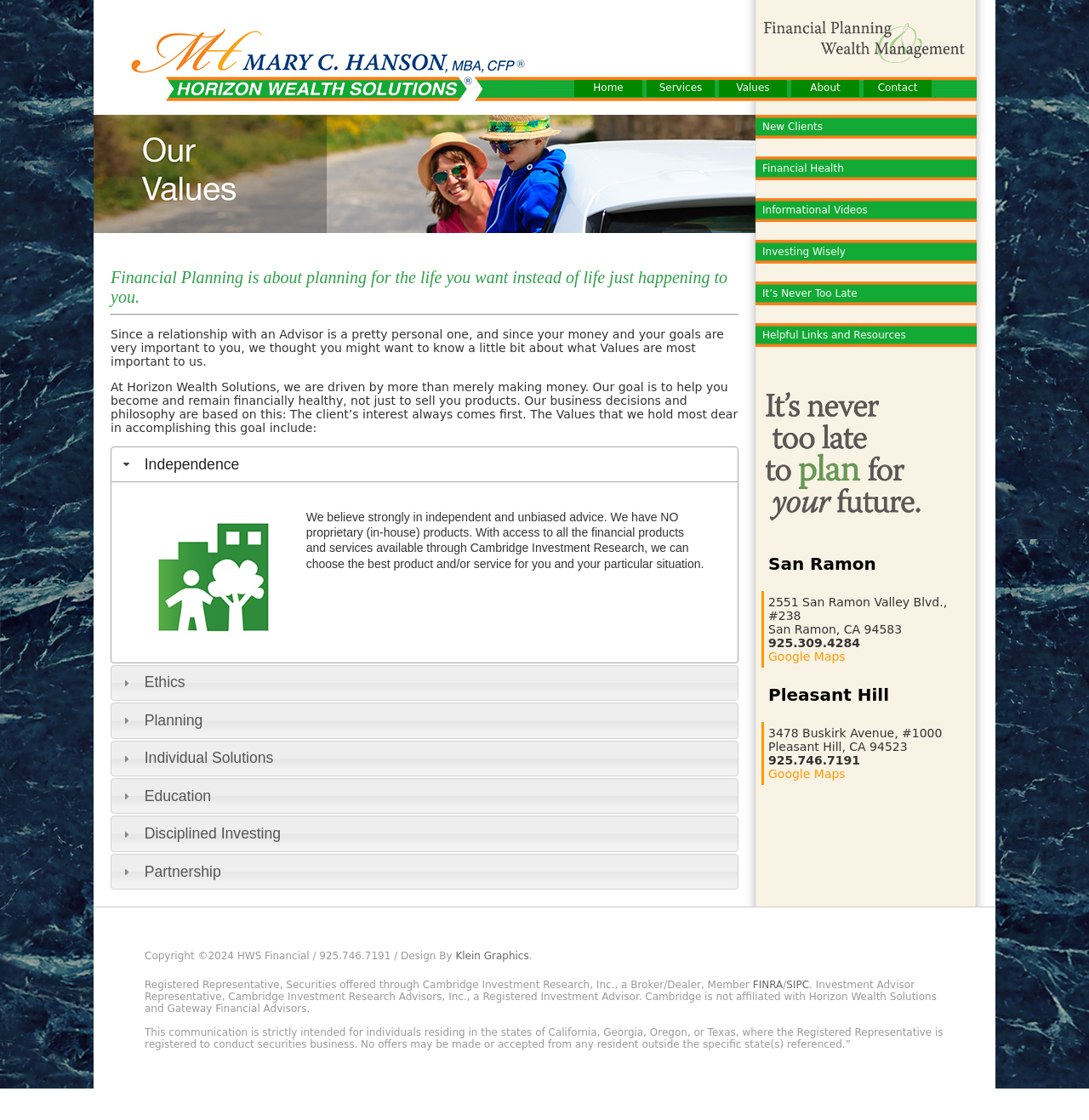Answer succinctly with a single word or phrase:
How many offices does HWS Financial have?

2